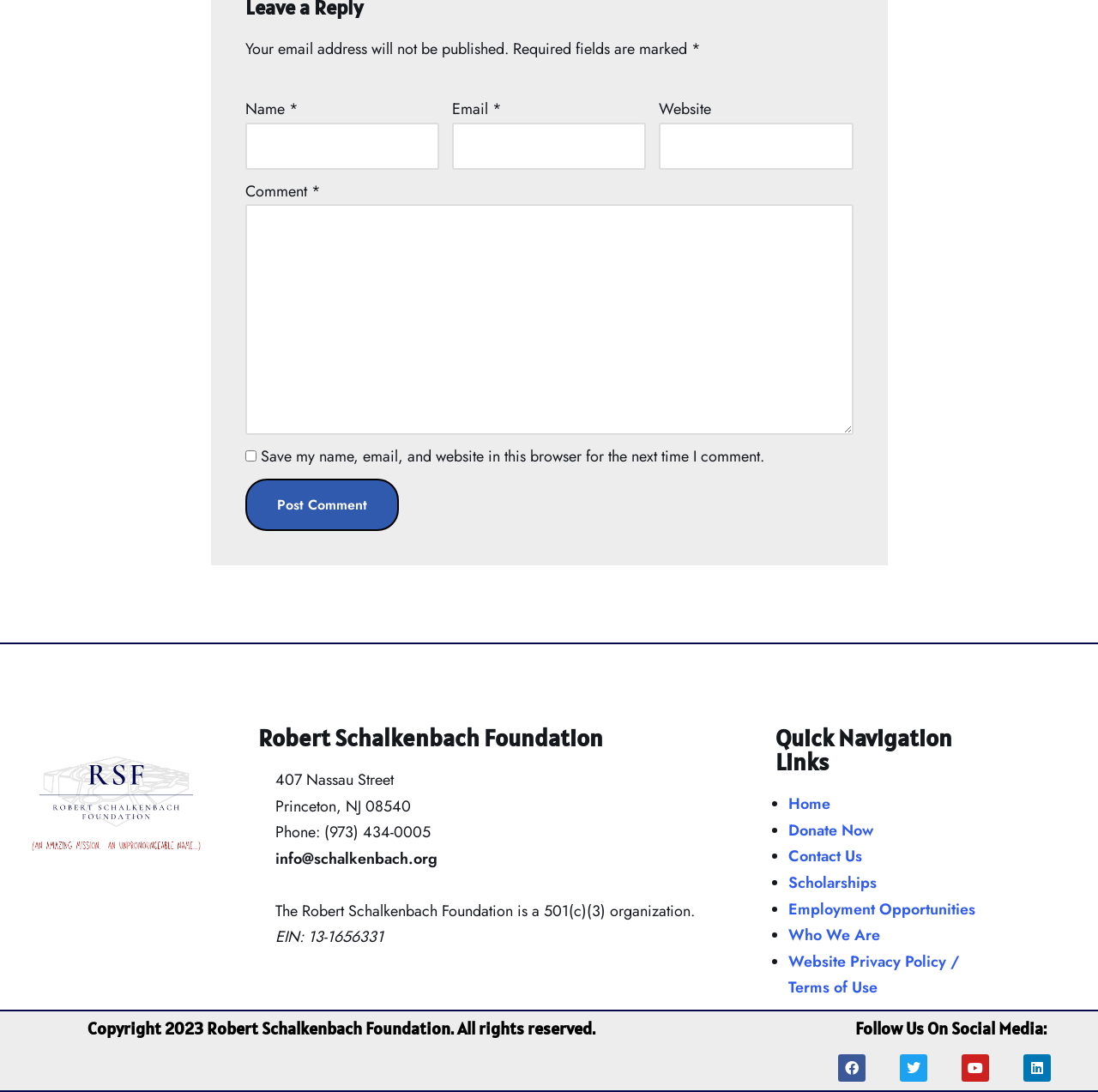Please mark the clickable region by giving the bounding box coordinates needed to complete this instruction: "Click the Post Comment button".

[0.223, 0.438, 0.363, 0.486]